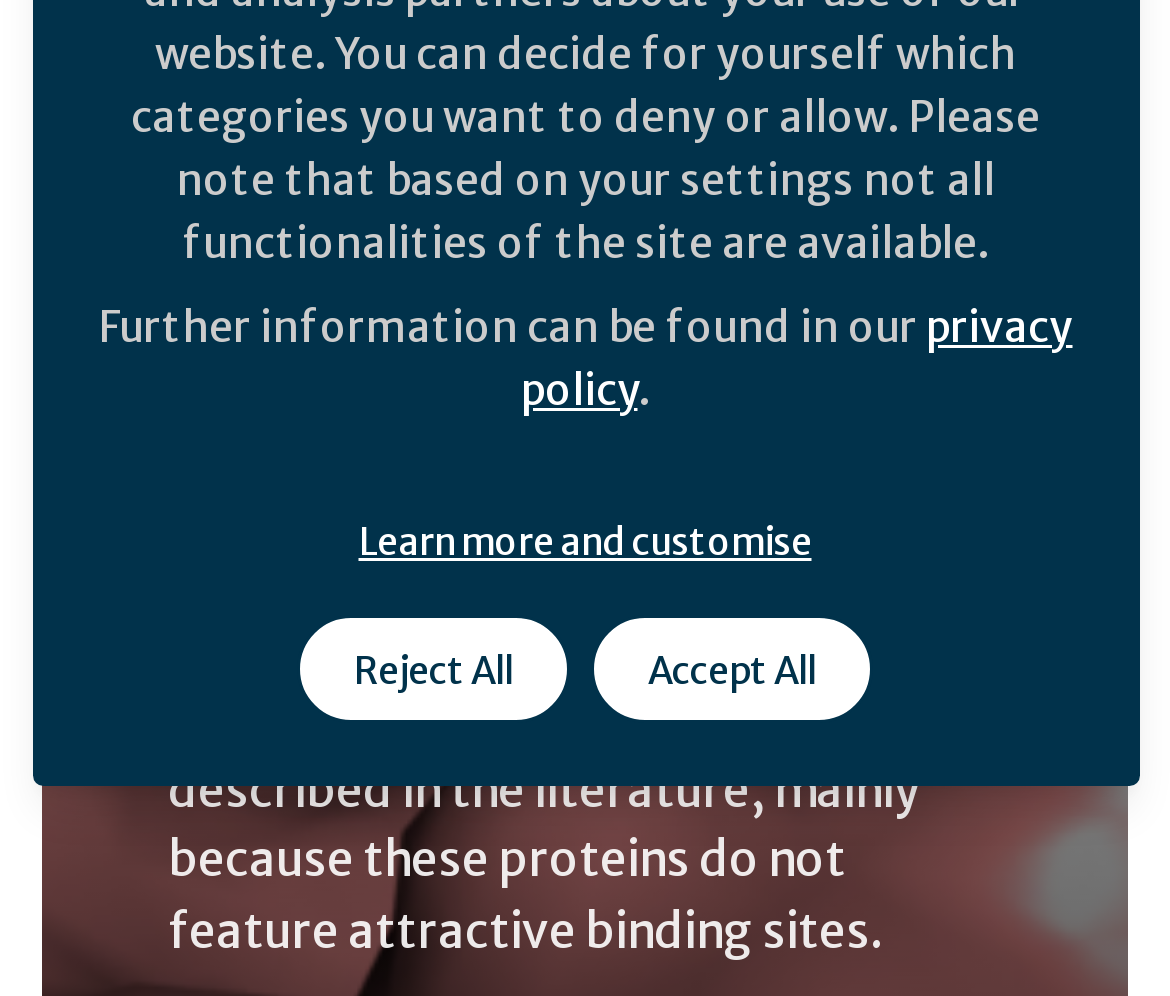Provide the bounding box coordinates for the UI element that is described by this text: "privacy policy". The coordinates should be in the form of four float numbers between 0 and 1: [left, top, right, bottom].

[0.445, 0.301, 0.917, 0.419]